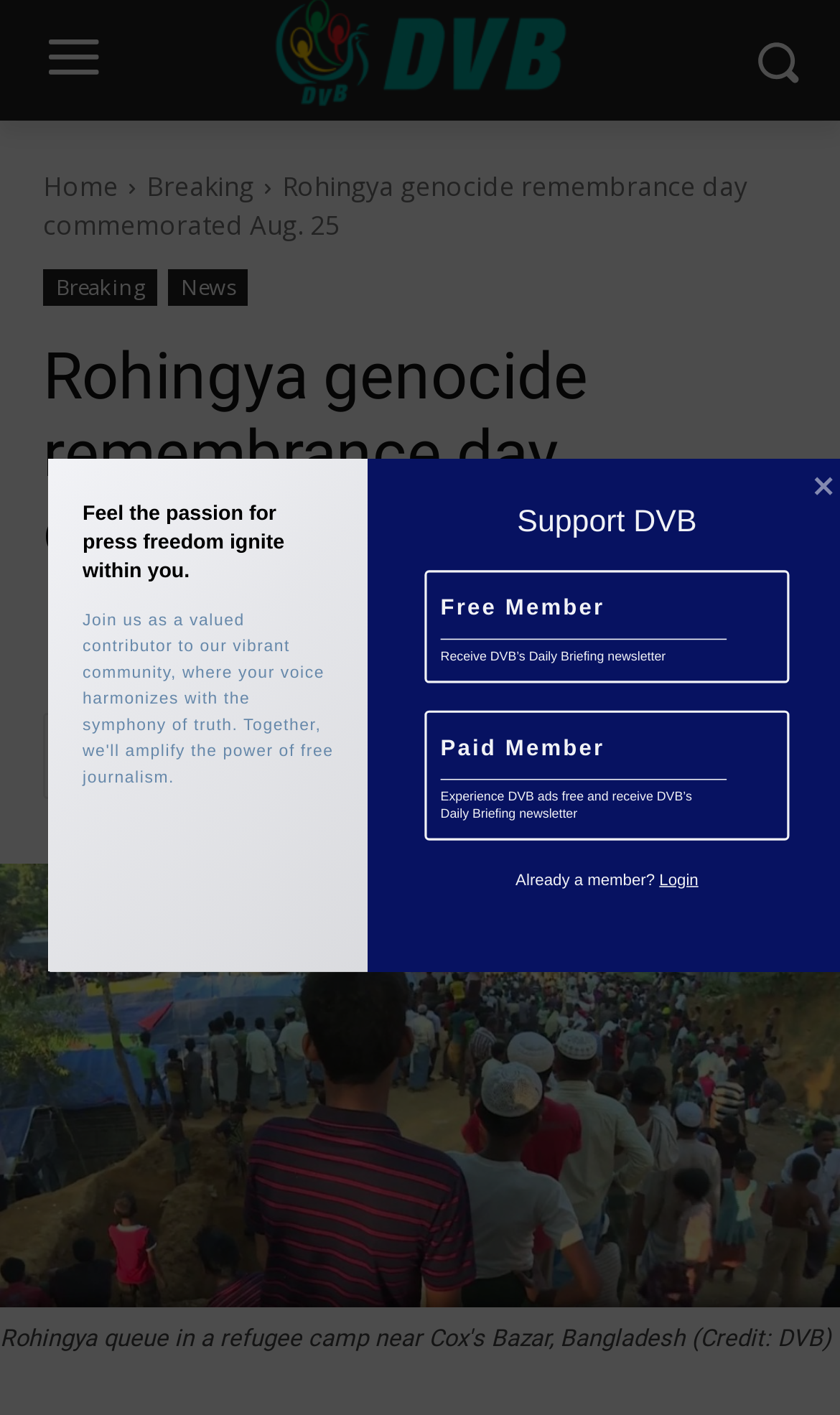Locate the bounding box coordinates of the region to be clicked to comply with the following instruction: "Become a Free Member". The coordinates must be four float numbers between 0 and 1, in the form [left, top, right, bottom].

[0.505, 0.403, 0.939, 0.483]